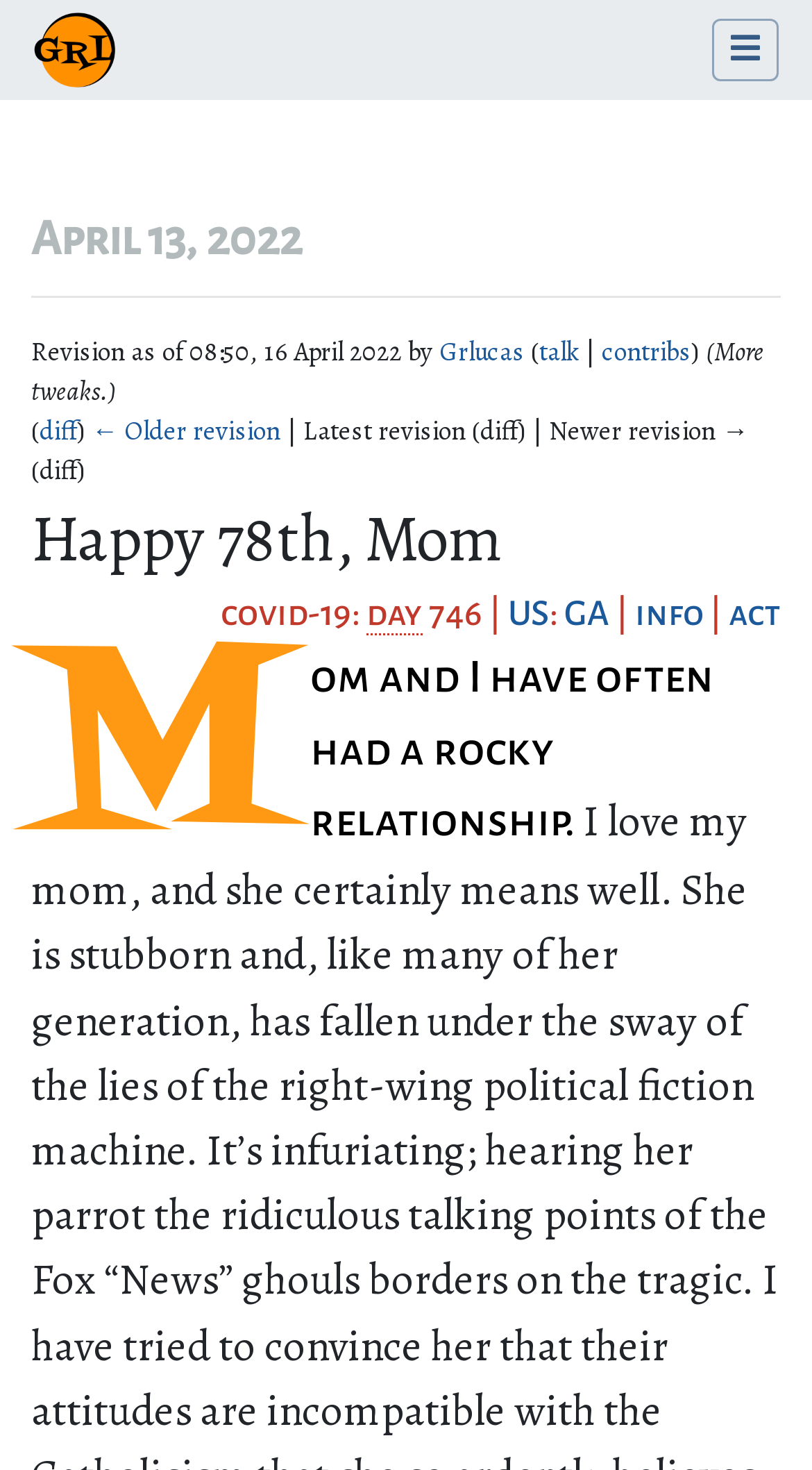Using the description "navigation", locate and provide the bounding box of the UI element.

[0.185, 0.334, 0.369, 0.365]